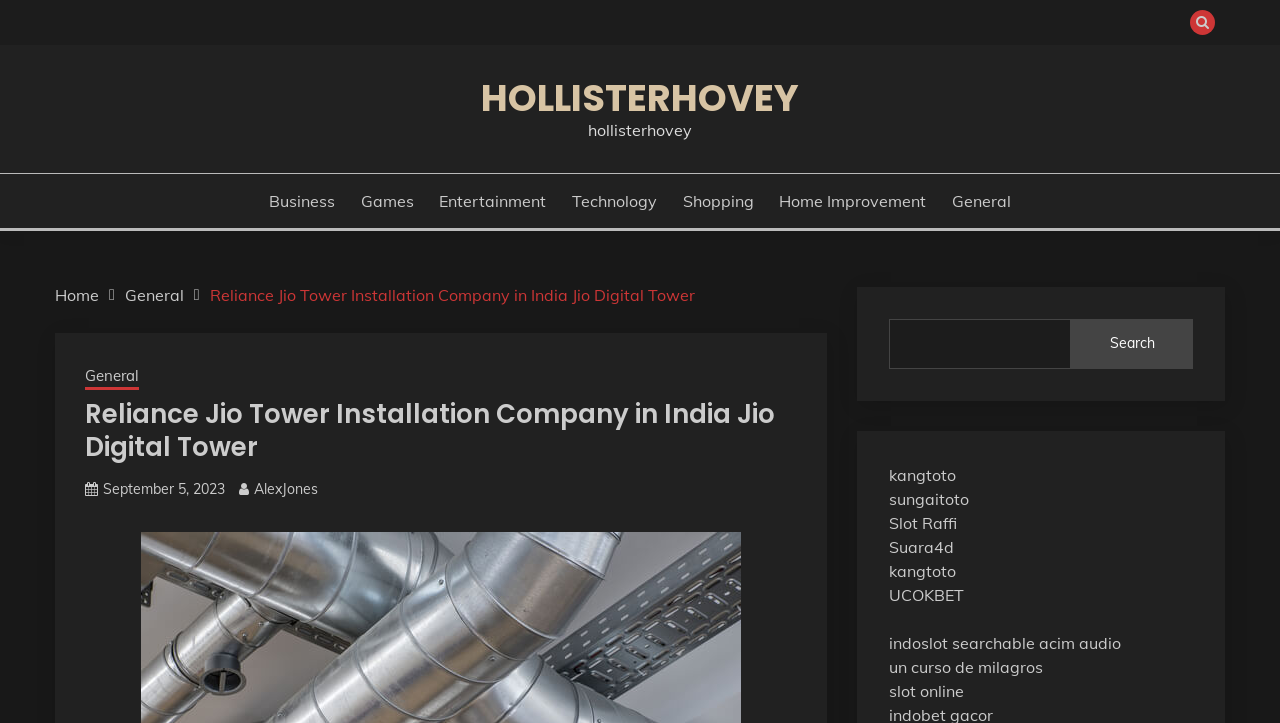How many external links are listed at the bottom of the page?
Utilize the image to construct a detailed and well-explained answer.

I counted the number of external links listed at the bottom of the page, which includes kangtoto, sungaitoto, Slot Raffi, Suara4d, kangtoto, UCOKBET, indoslot, searchable acim audio, and un curso de milagros, totaling 9 external links.